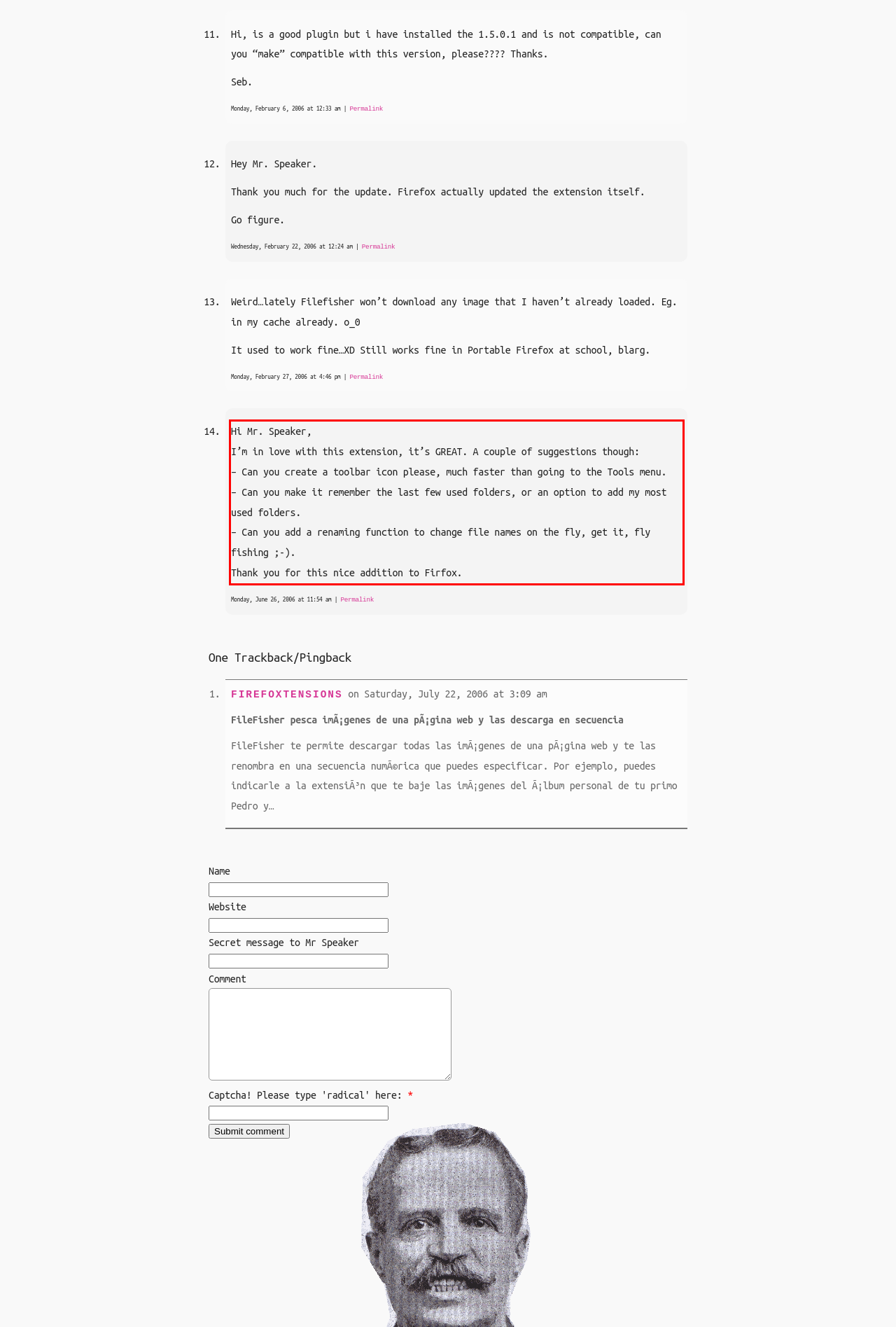Within the screenshot of the webpage, there is a red rectangle. Please recognize and generate the text content inside this red bounding box.

Hi Mr. Speaker, I’m in love with this extension, it’s GREAT. A couple of suggestions though: – Can you create a toolbar icon please, much faster than going to the Tools menu. – Can you make it remember the last few used folders, or an option to add my most used folders. – Can you add a renaming function to change file names on the fly, get it, fly fishing ;-). Thank you for this nice addition to Firfox.